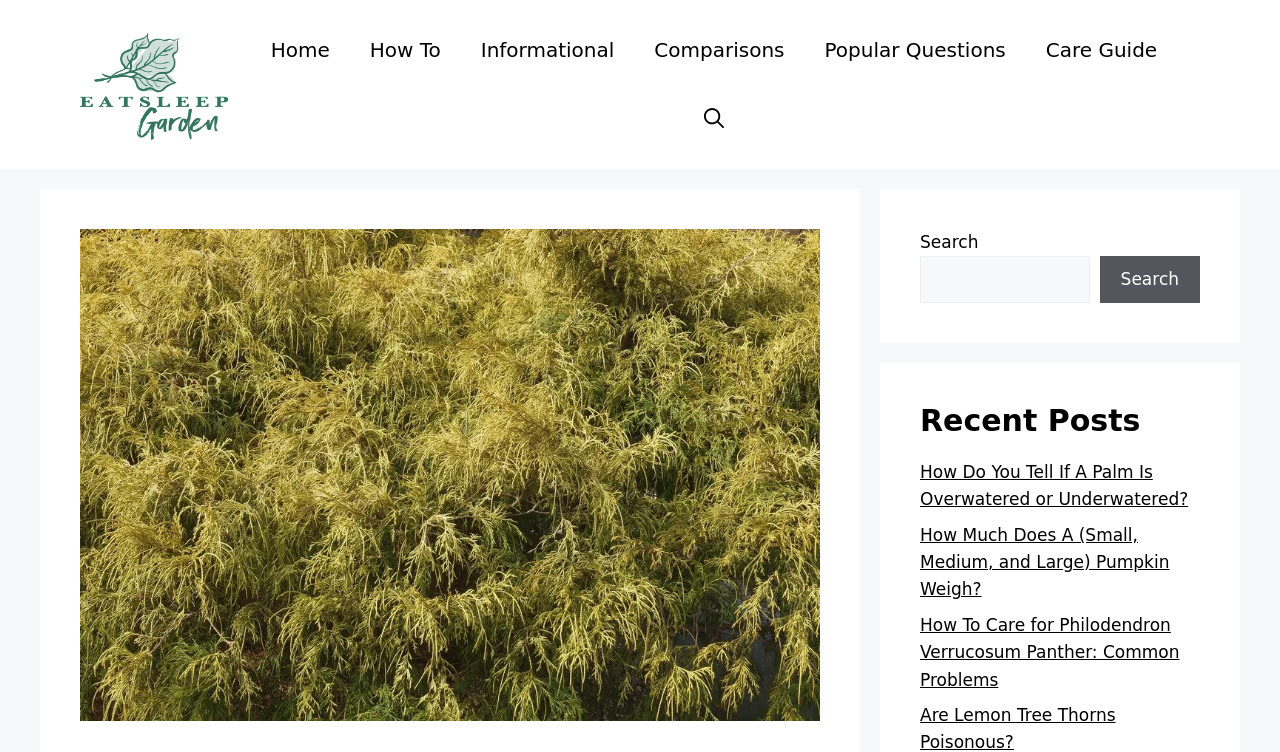Determine the coordinates of the bounding box for the clickable area needed to execute this instruction: "open the search bar".

[0.534, 0.118, 0.581, 0.197]